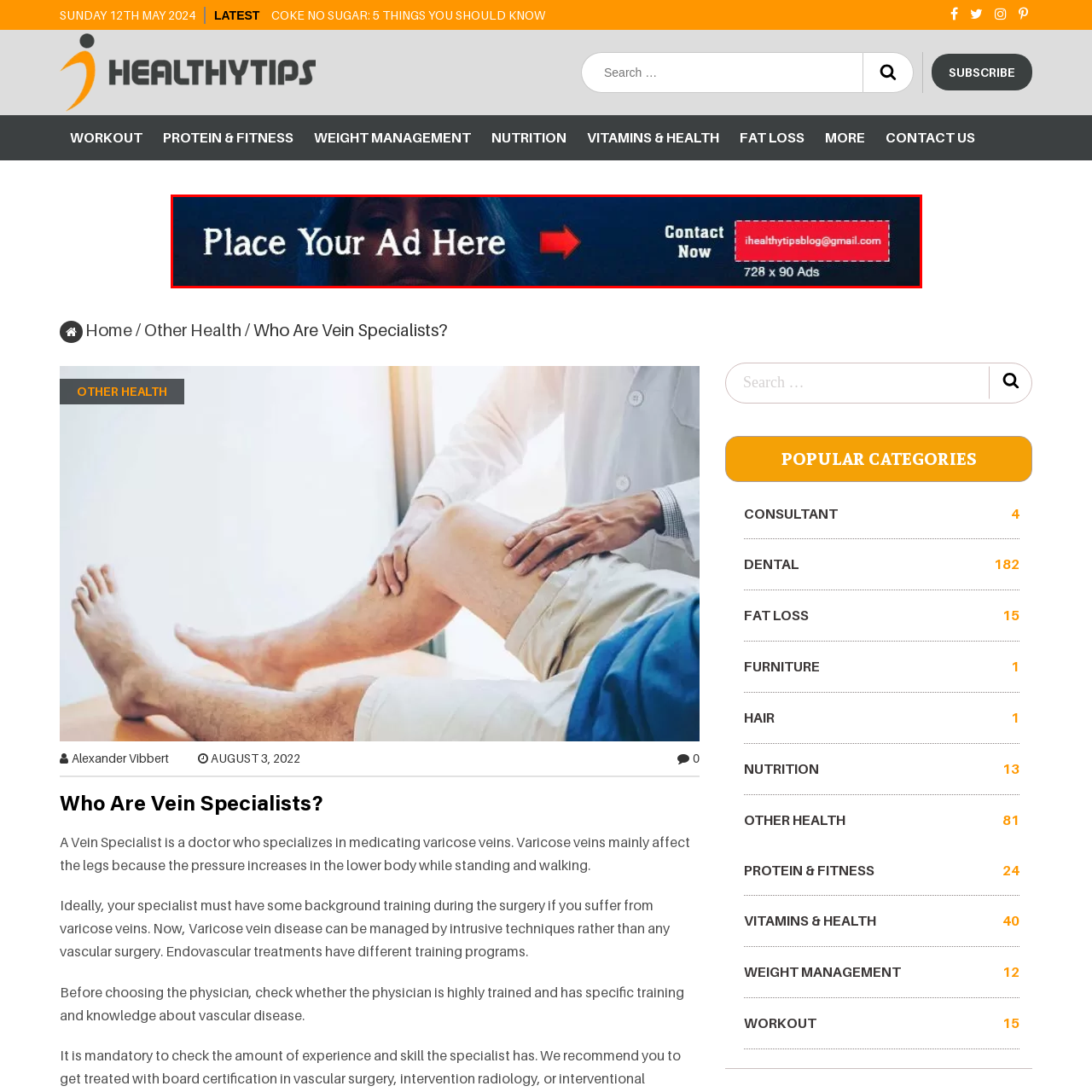View the image inside the red-bordered box and answer the given question using a single word or phrase:
What is the size of the advertisement banner?

728 x 90 pixels